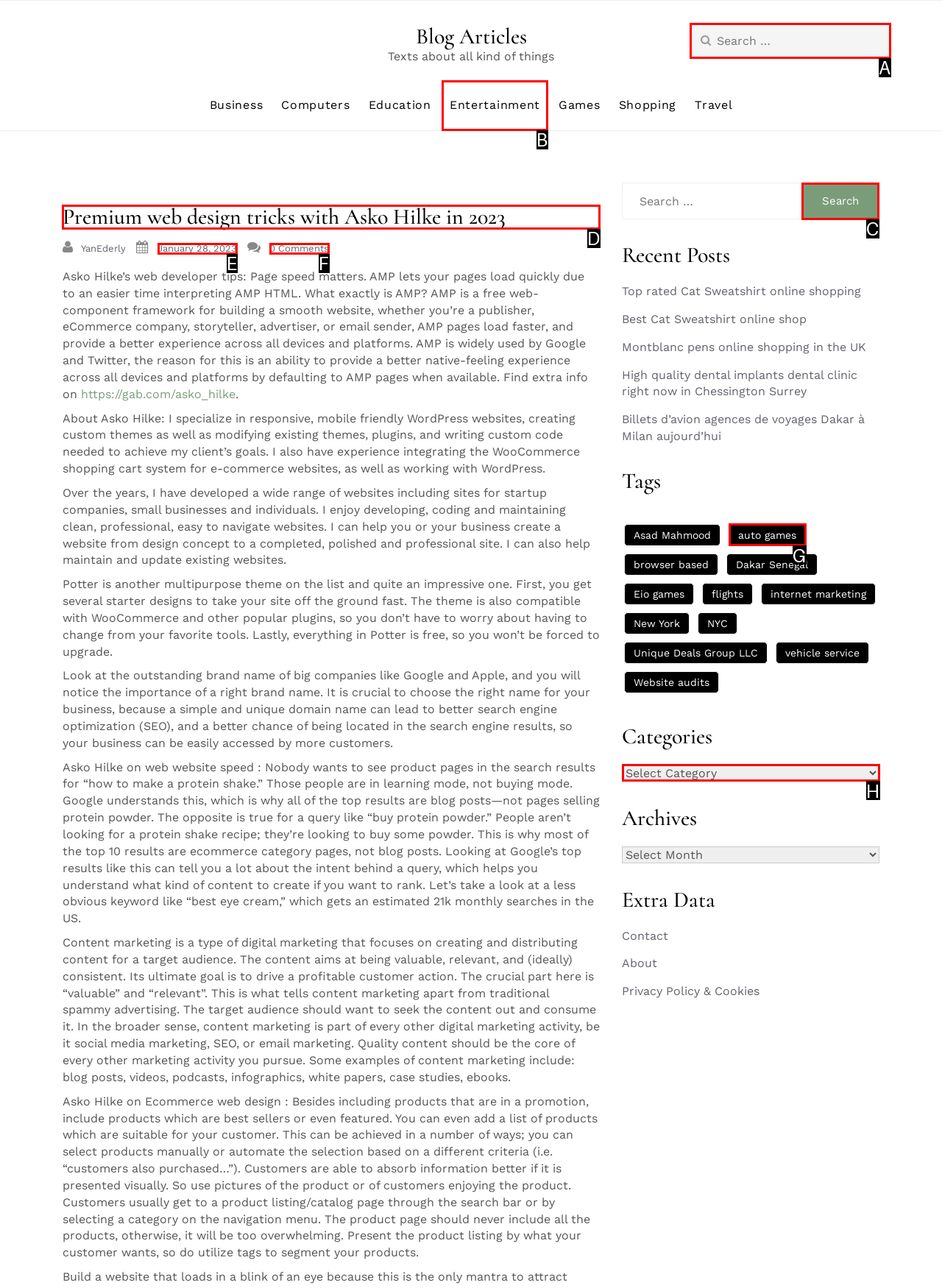Identify the letter of the UI element you should interact with to perform the task: Read the blog article about web design tricks
Reply with the appropriate letter of the option.

D